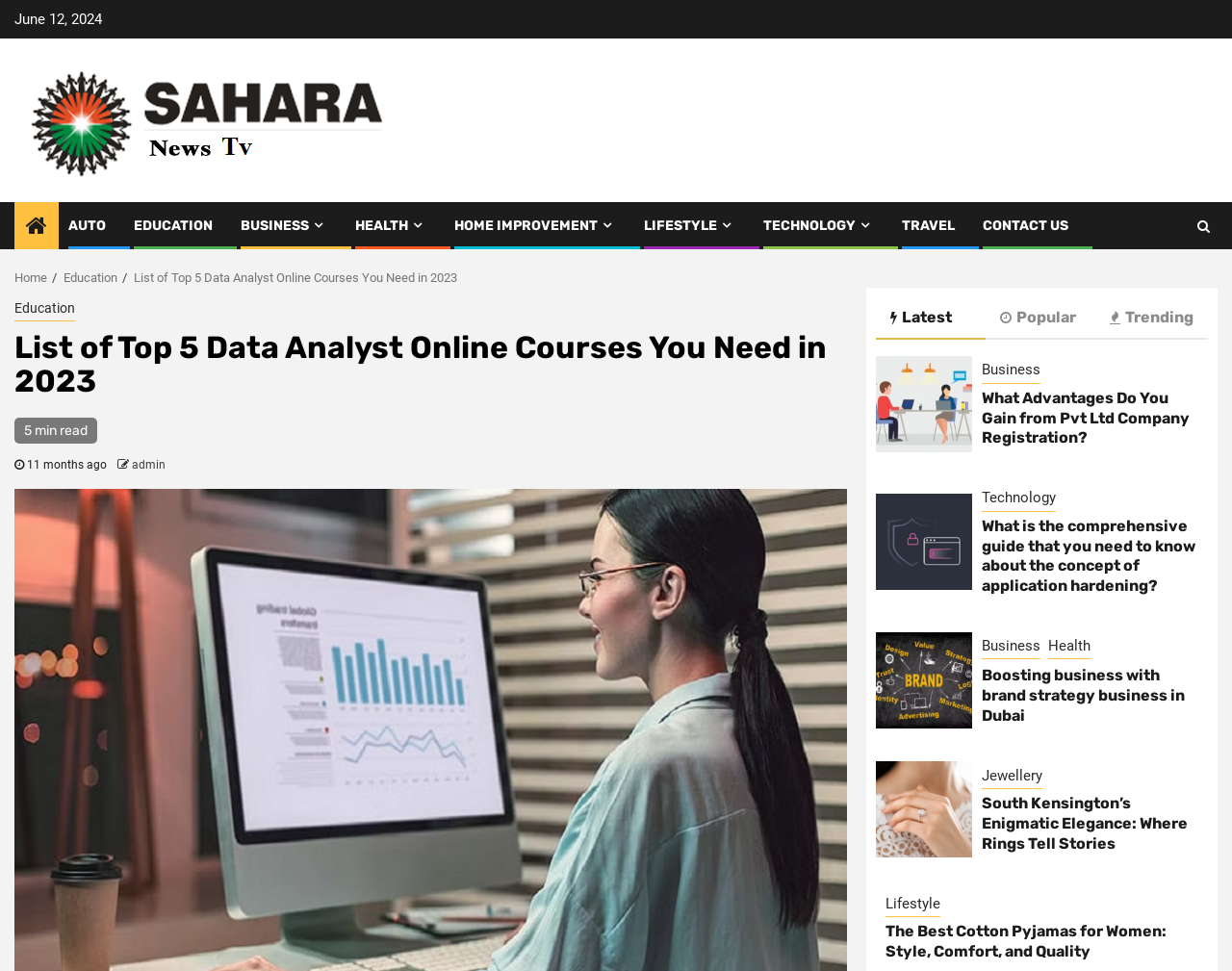Illustrate the webpage thoroughly, mentioning all important details.

This webpage appears to be a blog or news article page, with a focus on technology and education. At the top, there is a date "June 12, 2024" and a series of links to different categories, including "EDUCATION", "BUSINESS", "HEALTH", "HOME IMPROVEMENT", "LIFESTYLE", "TECHNOLOGY", and "TRAVEL". 

Below the categories, there is a navigation bar with breadcrumbs, showing the current page's location within the website. The current page is "List of Top 5 Data Analyst Online Courses You Need in 2023". 

The main content of the page is divided into sections, each with a heading and a brief summary. The sections are arranged horizontally, with tabs at the top to switch between "Latest", "Popular", and "Trending" content. 

The first section is about data analyst online courses, with a heading and a brief summary. Below this, there are several other sections, each with a heading and a brief summary, covering topics such as business, technology, and lifestyle. Each section has an image and a link to read more. 

The webpage also has a sidebar with links to other articles, including "What Advantages Do You Gain from Pvt Ltd Company Registration?", "What is the comprehensive guide that you need to know about the concept of application hardening?", "Boosting business with brand strategy business in Dubai", "South Kensington’s Enigmatic Elegance: Where Rings Tell Stories", and "The Best Cotton Pyjamas for Women: Style, Comfort, and Quality".